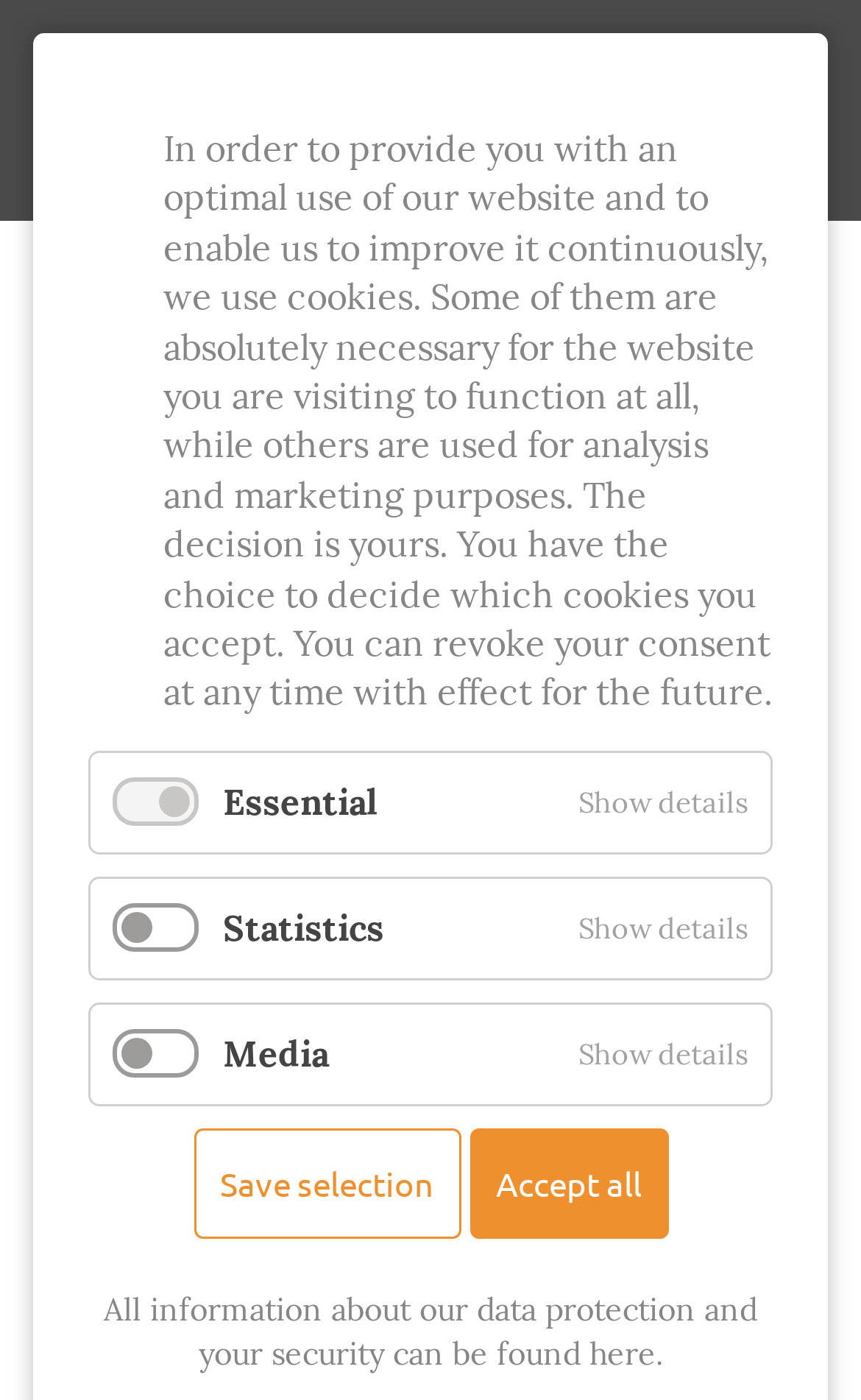Point out the bounding box coordinates of the section to click in order to follow this instruction: "Click the search button".

[0.703, 0.06, 0.767, 0.099]